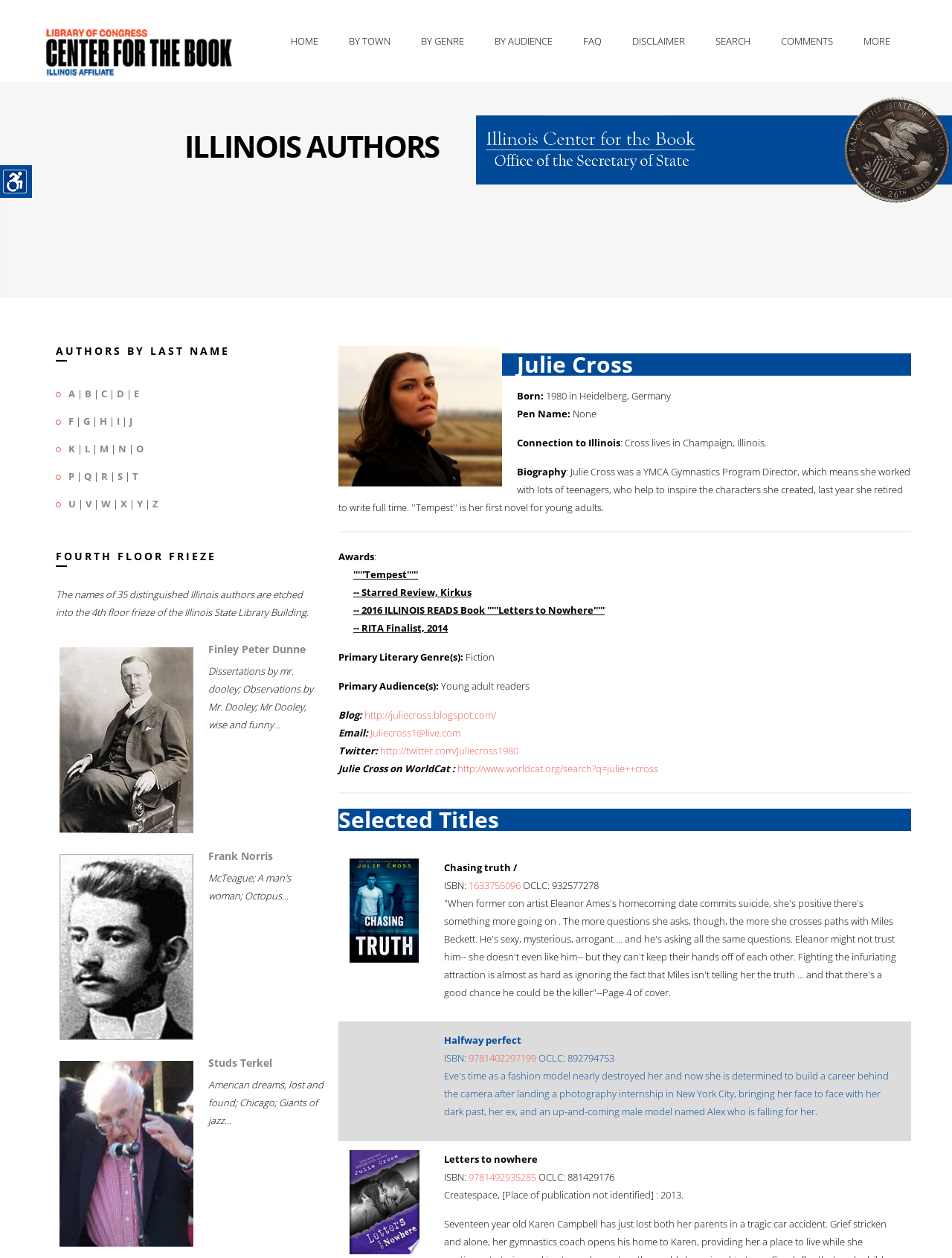Determine the bounding box coordinates of the clickable element to achieve the following action: 'View the portrait of Finley Peter Dunne'. Provide the coordinates as four float values between 0 and 1, formatted as [left, top, right, bottom].

[0.062, 0.514, 0.203, 0.662]